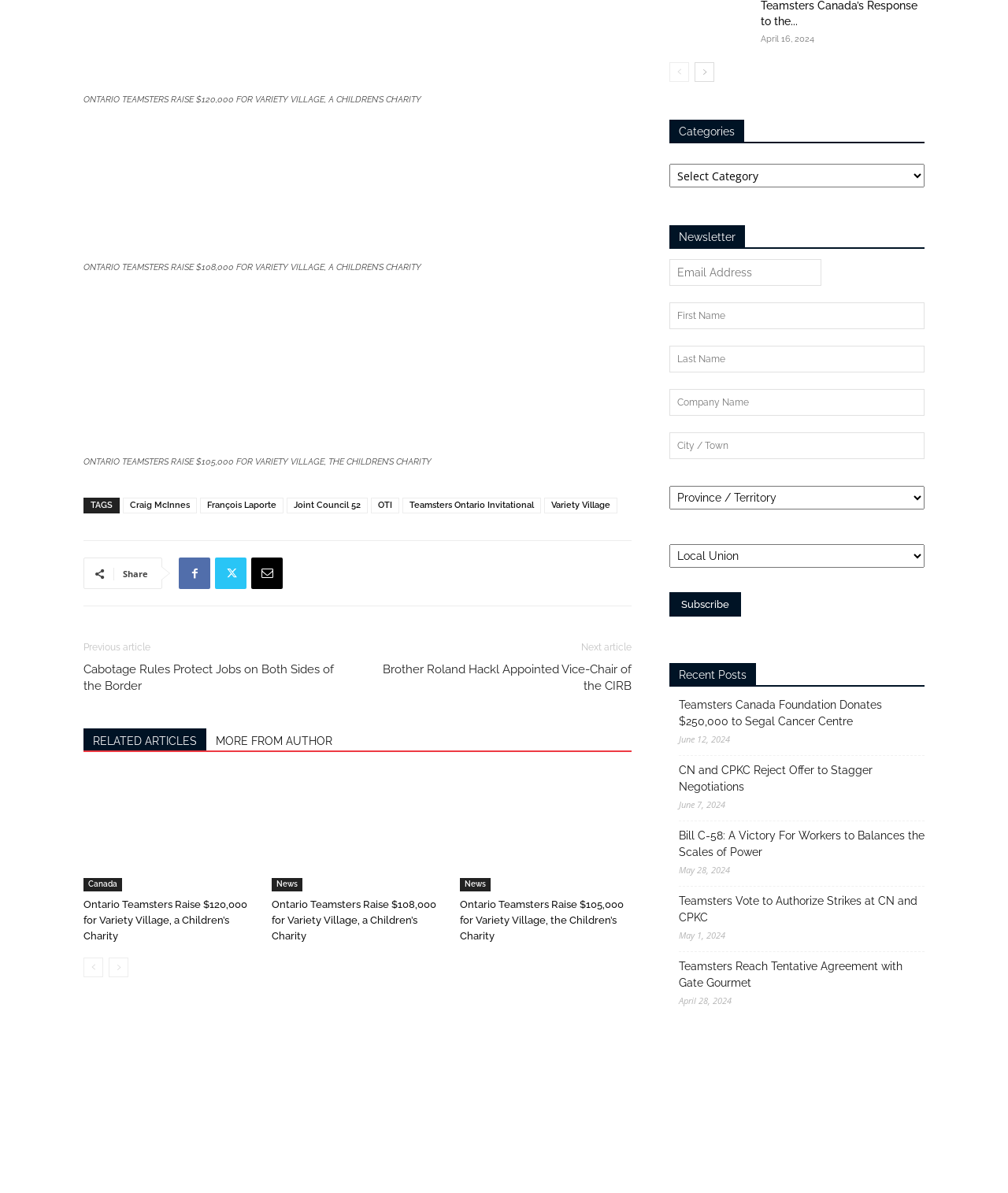Determine the coordinates of the bounding box that should be clicked to complete the instruction: "Click on the 'Share' button". The coordinates should be represented by four float numbers between 0 and 1: [left, top, right, bottom].

[0.122, 0.476, 0.147, 0.486]